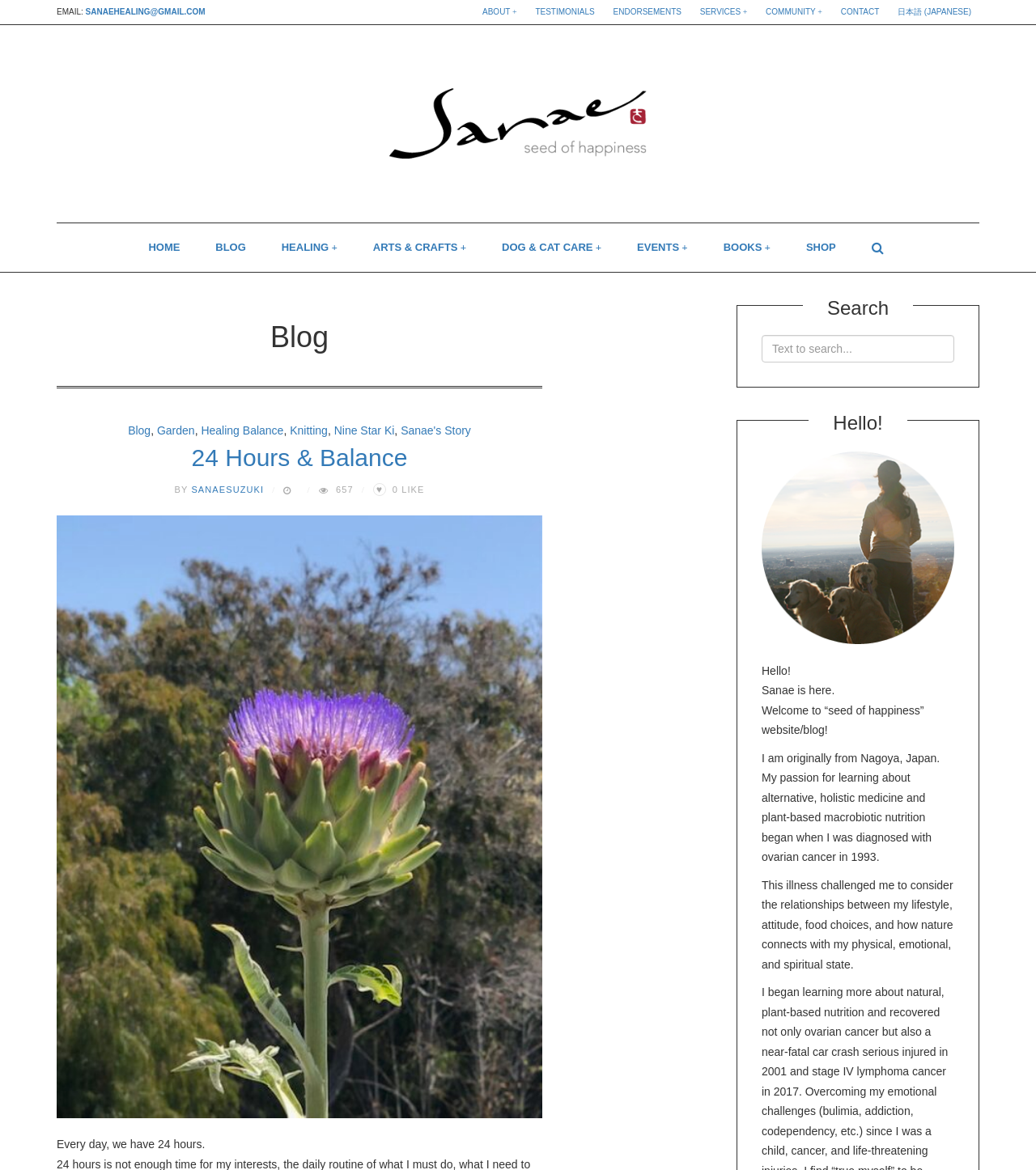Find the bounding box coordinates of the area that needs to be clicked in order to achieve the following instruction: "Click on the 'ABOUT +' link". The coordinates should be specified as four float numbers between 0 and 1, i.e., [left, top, right, bottom].

[0.458, 0.0, 0.507, 0.021]